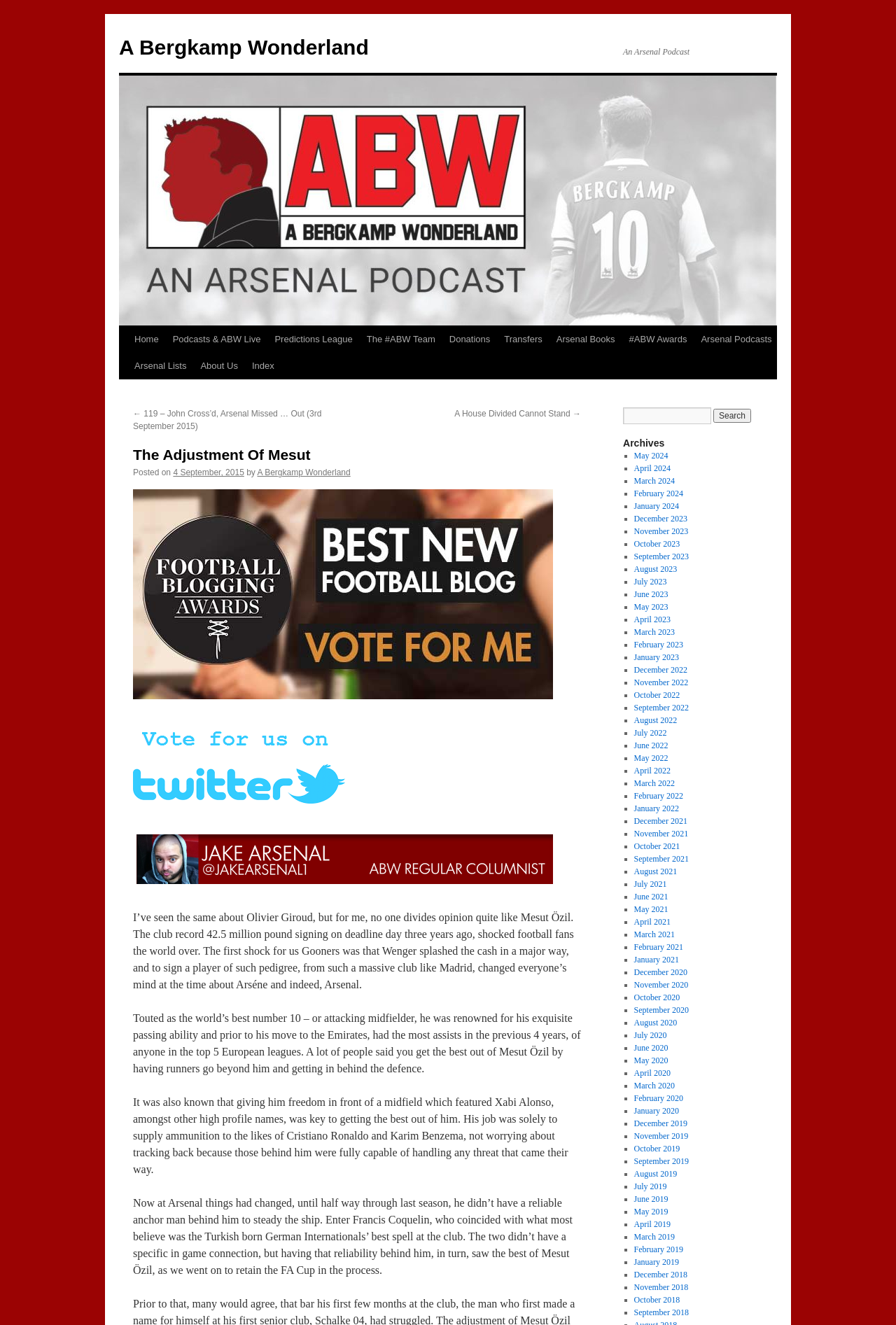Elaborate on the information and visuals displayed on the webpage.

This webpage is an Arsenal podcast webpage, titled "The Adjustment Of Mesut | A Bergkamp Wonderland". At the top, there is a link to "A Bergkamp Wonderland" and a static text "An Arsenal Podcast". Below that, there is a navigation menu with links to "Home", "Podcasts & ABW Live", "Predictions League", "The #ABW Team", "Donations", "Transfers", "Arsenal Books", "#ABW Awards", "Arsenal Podcasts", "Arsenal Lists", "About Us", and "Index".

On the left side, there is a heading "The Adjustment Of Mesut" followed by a static text "Posted on 4 September, 2015 by A Bergkamp Wonderland". Below that, there is a long article discussing Mesut Özil, an Arsenal player, and his performance in the team.

On the right side, there is a search bar with a button "Search". Below that, there is a heading "Archives" followed by a list of links to monthly archives from May 2024 to August 2022.

There are also two links, one above and one below the article, to other podcast episodes, titled "← 119 – John Cross’d, Arsenal Missed … Out (3rd September 2015)" and "A House Divided Cannot Stand →". Additionally, there is an image "ja banner.svg" at the bottom of the page.